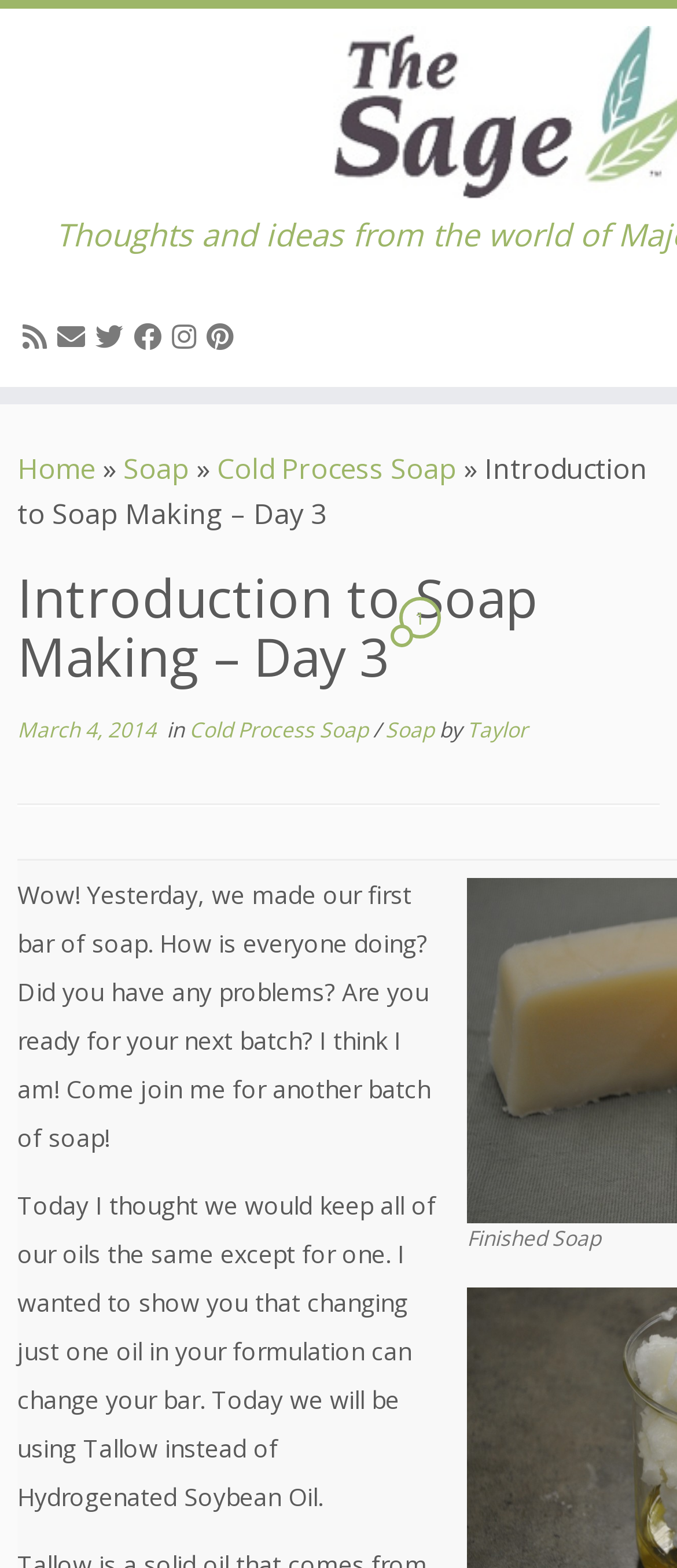Extract the bounding box coordinates of the UI element described by: "Cold Process Soap". The coordinates should include four float numbers ranging from 0 to 1, e.g., [left, top, right, bottom].

[0.321, 0.287, 0.674, 0.311]